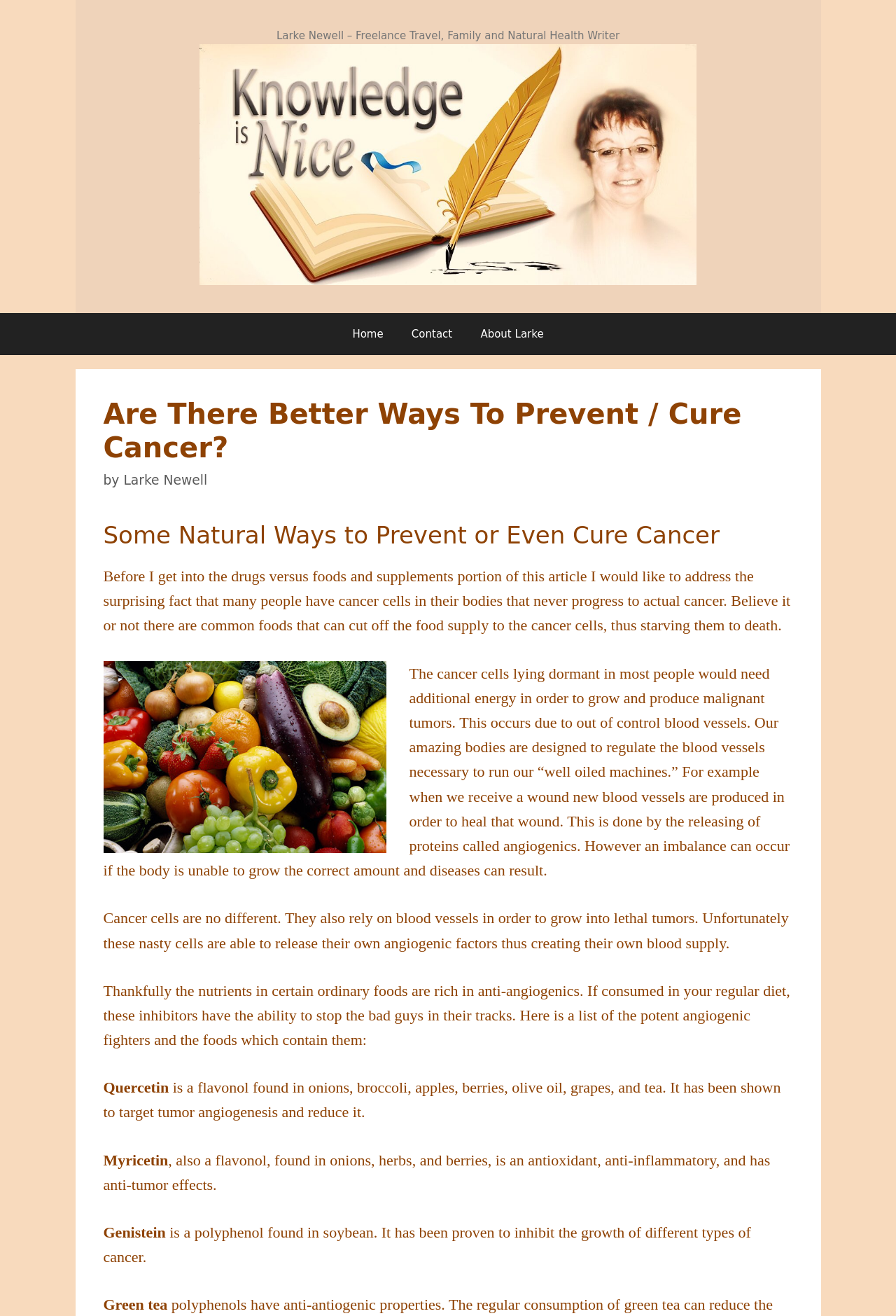Describe the webpage meticulously, covering all significant aspects.

The webpage is an article titled "Are There Better Ways To Prevent / Cure Cancer?" by Larke Newell, a freelance travel, family, and natural health writer. At the top, there is a banner with the site's name "Knowledge Is Nice" and a navigation menu with links to "Home", "Contact", and "About Larke". 

Below the navigation menu, the article's title is displayed prominently, followed by the author's name. The article begins by discussing the surprising fact that many people have cancer cells in their bodies that never progress to actual cancer. It explains that certain foods can cut off the food supply to cancer cells, starving them to death. An image related to foods that prevent cancer is displayed alongside this text.

The article continues to discuss how cancer cells rely on blood vessels to grow into lethal tumors and how certain nutrients in ordinary foods can stop this process. A list of potent angiogenic fighters and the foods that contain them is provided, including quercetin, myricetin, genistein, and green tea. Each of these is described in detail, including their sources and effects on cancer cells.

Throughout the article, there are no other images besides the one mentioned earlier. The text is divided into sections with clear headings, making it easy to follow and understand.